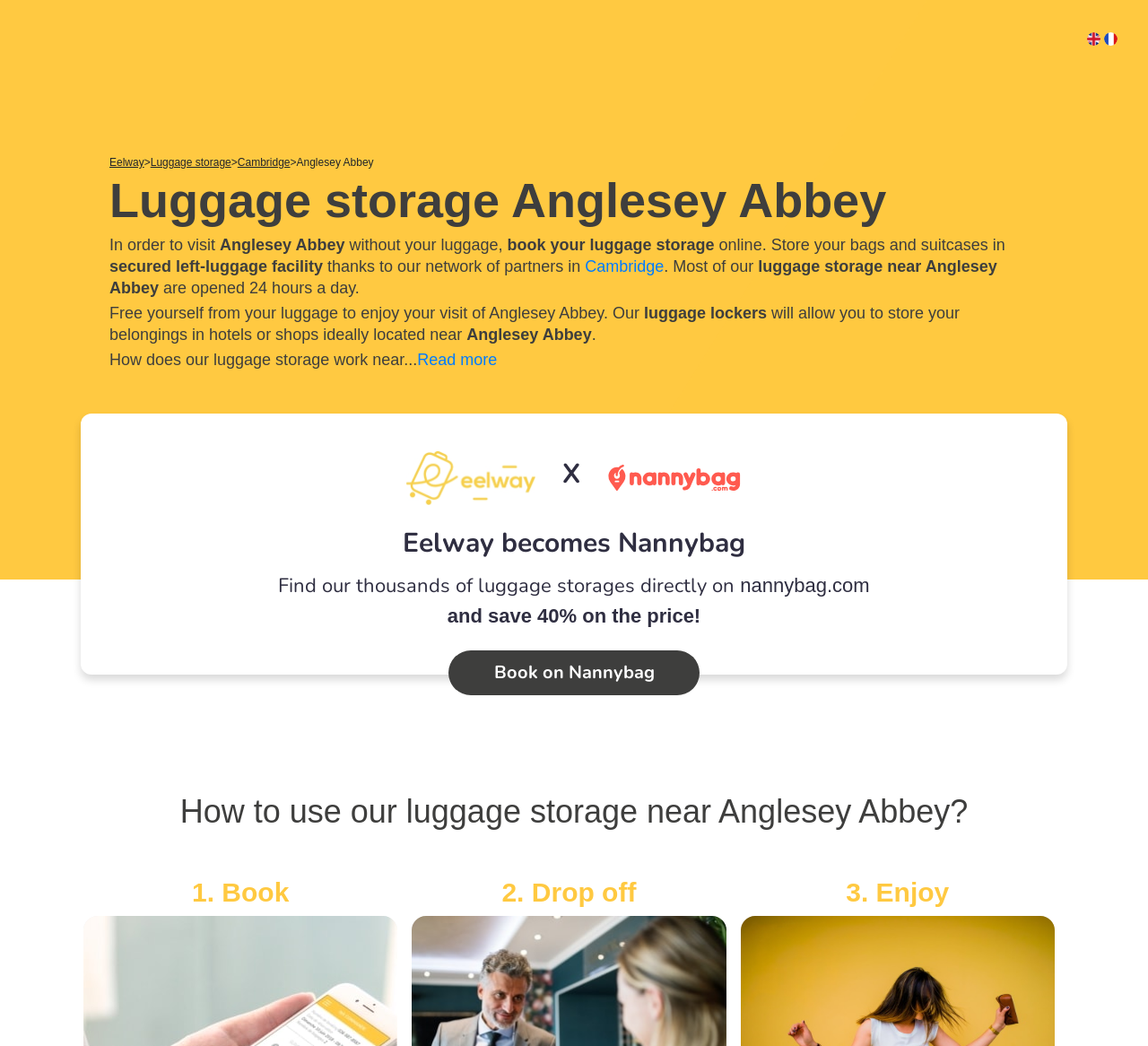Please provide a brief answer to the following inquiry using a single word or phrase:
What is the main purpose of this webpage?

Book luggage storage